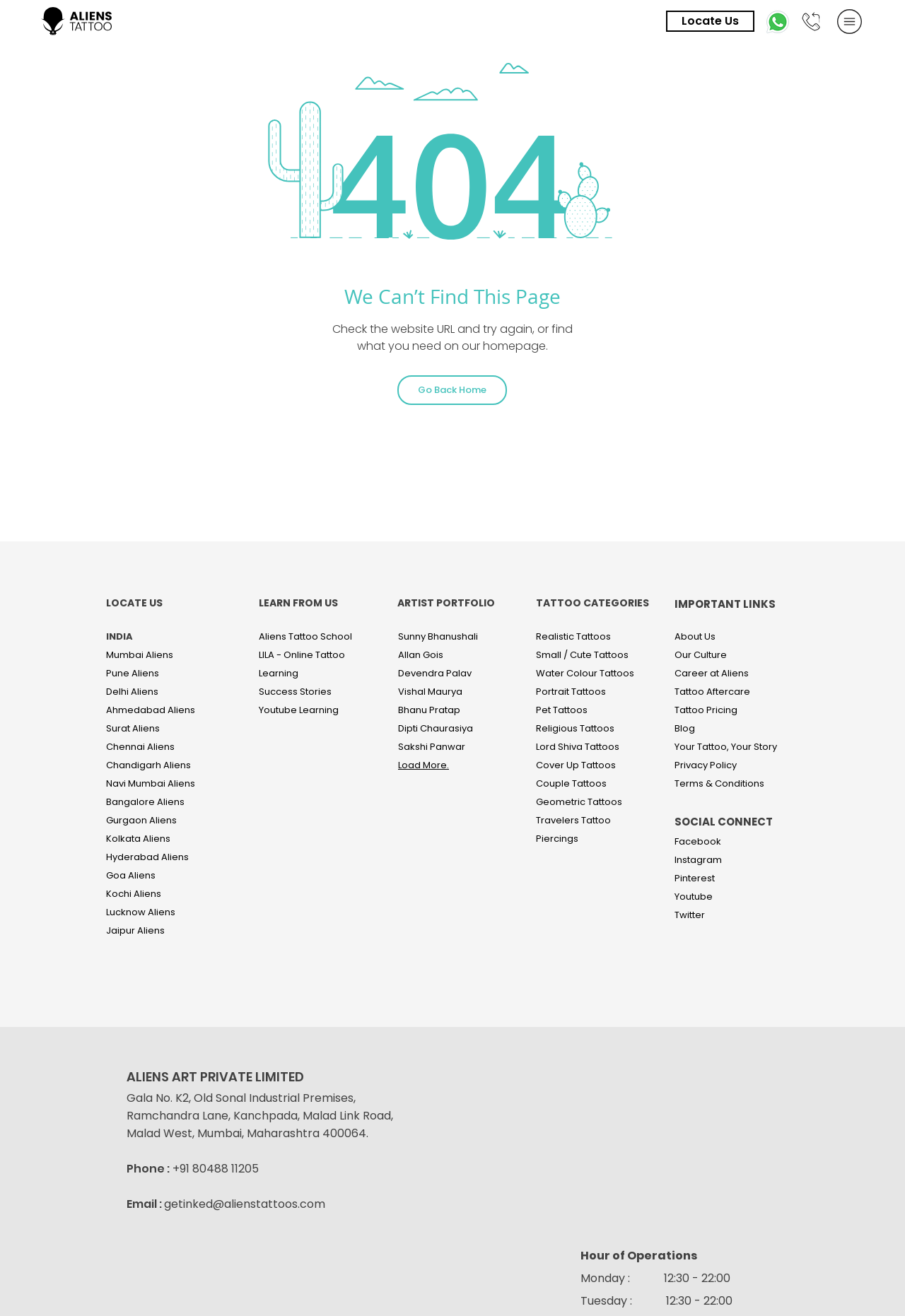From the details in the image, provide a thorough response to the question: What is the phone number to contact Aliens Tattoo?

The phone number is located at the bottom of the webpage, in the contact information section, and is displayed as a link.